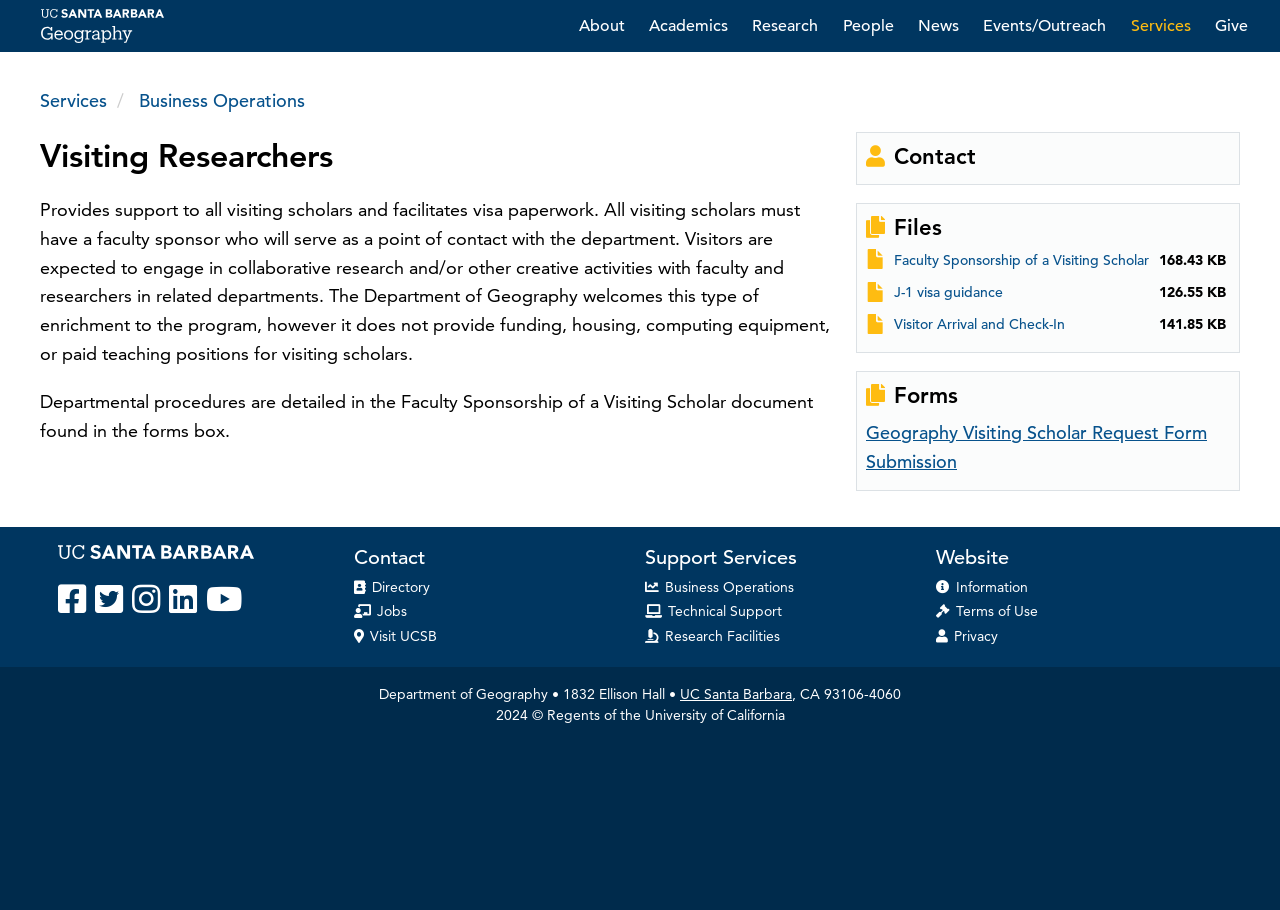Please identify the bounding box coordinates of the clickable area that will fulfill the following instruction: "Click on the 'J-1 visa guidance' link". The coordinates should be in the format of four float numbers between 0 and 1, i.e., [left, top, right, bottom].

[0.698, 0.311, 0.784, 0.331]